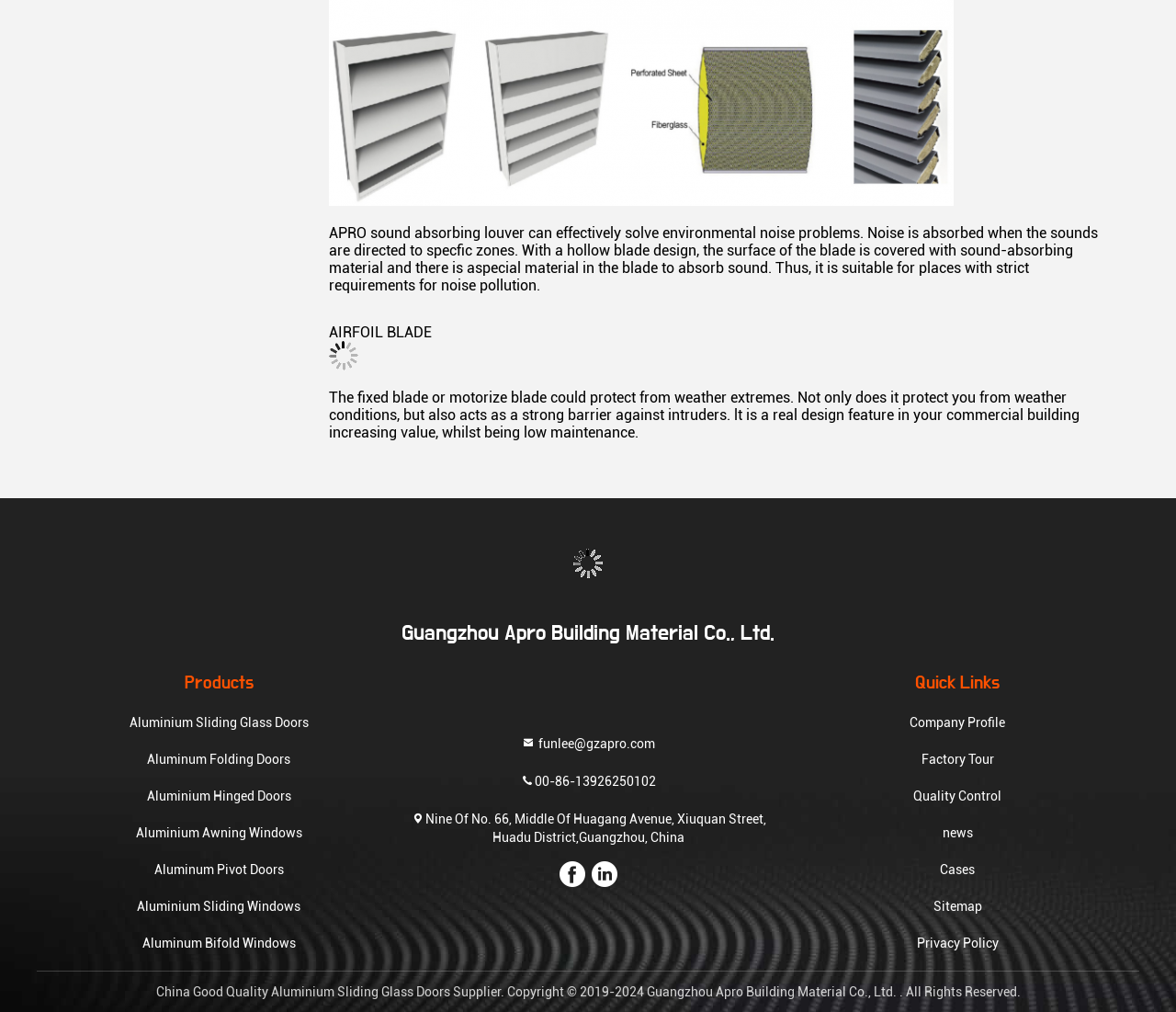Locate the coordinates of the bounding box for the clickable region that fulfills this instruction: "Contact via email".

[0.443, 0.725, 0.557, 0.744]